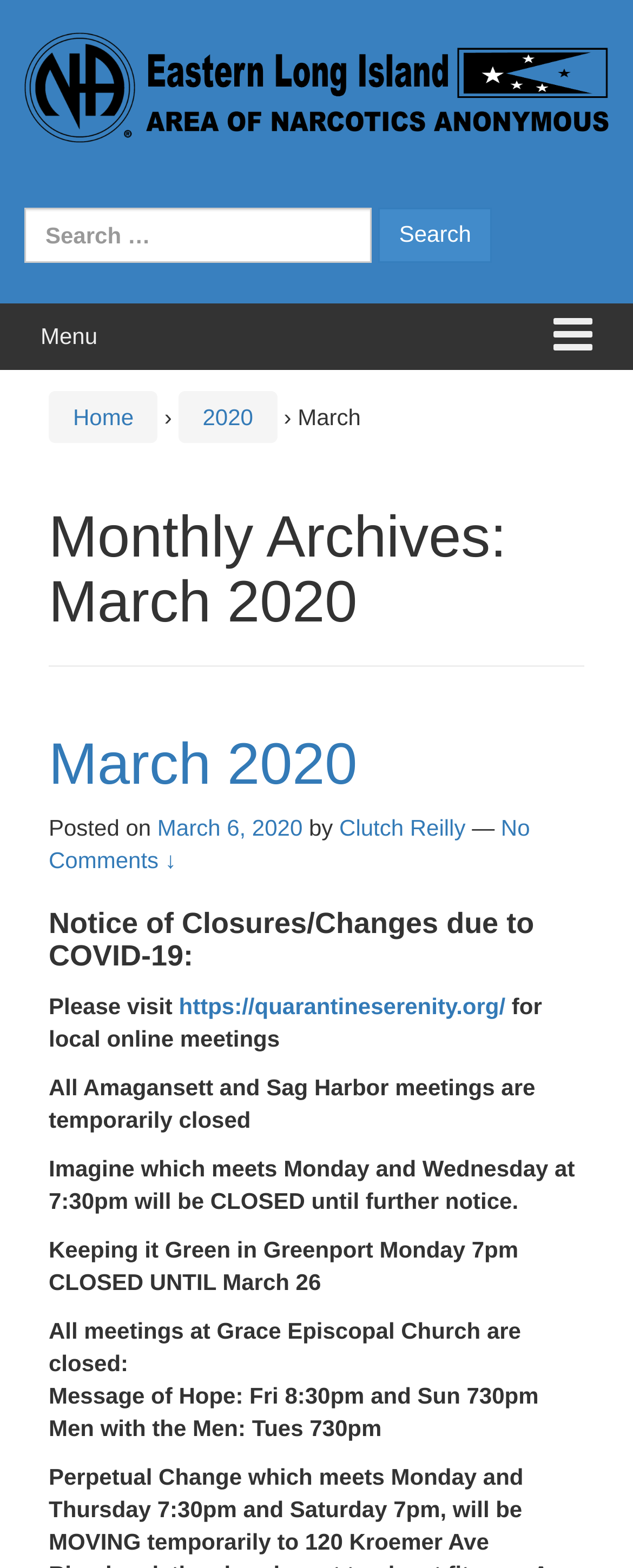Locate the bounding box coordinates of the segment that needs to be clicked to meet this instruction: "Click on the mobile menu toggle".

[0.849, 0.194, 0.962, 0.236]